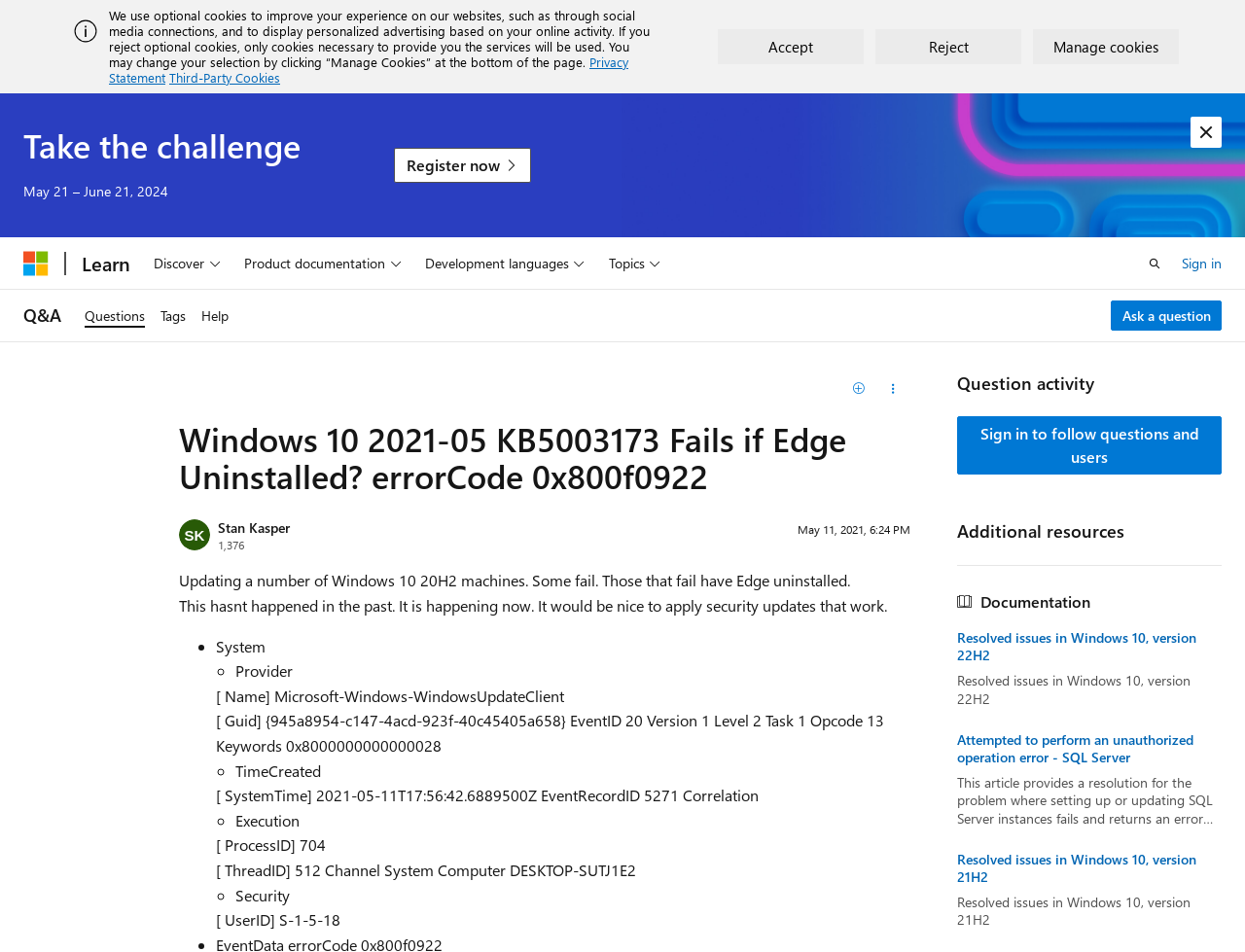Determine the bounding box coordinates for the area that should be clicked to carry out the following instruction: "Click the 'Sign in' link".

[0.949, 0.263, 0.981, 0.289]